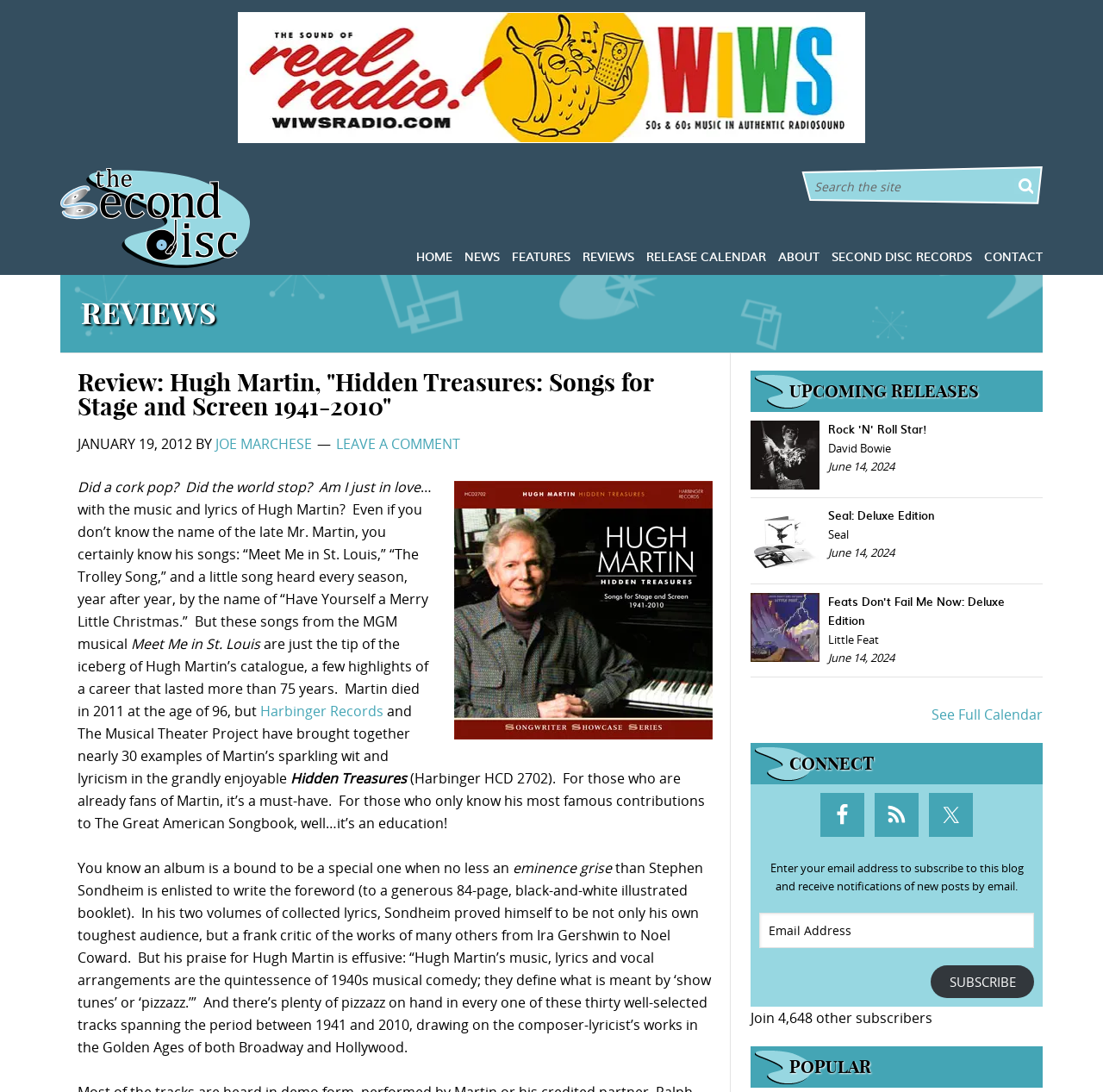Use a single word or phrase to answer the question:
What is the name of the album reviewed in this article?

Hidden Treasures